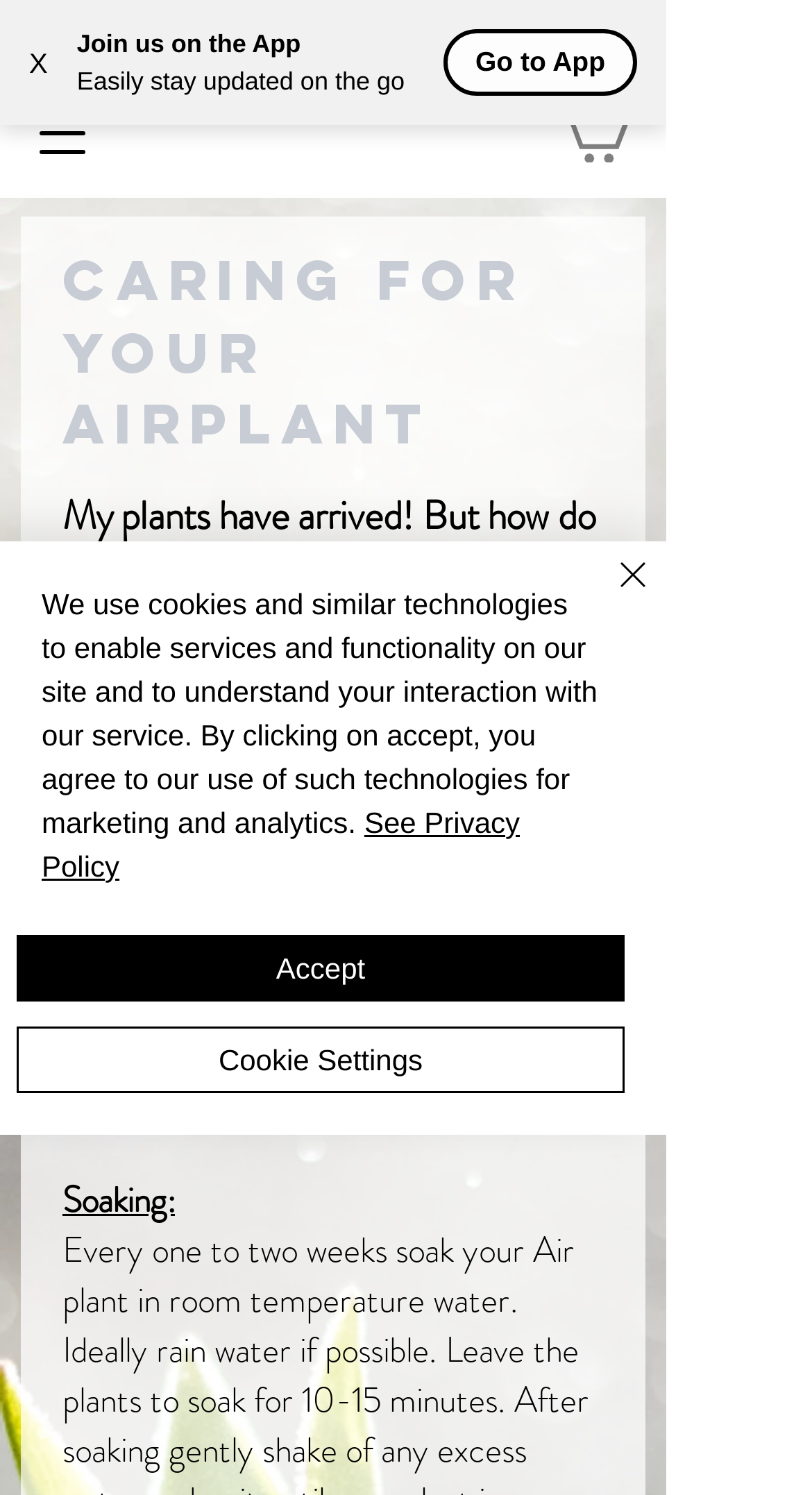Where should air plants be kept?
From the image, provide a succinct answer in one word or a short phrase.

Bright, indirect sunlight